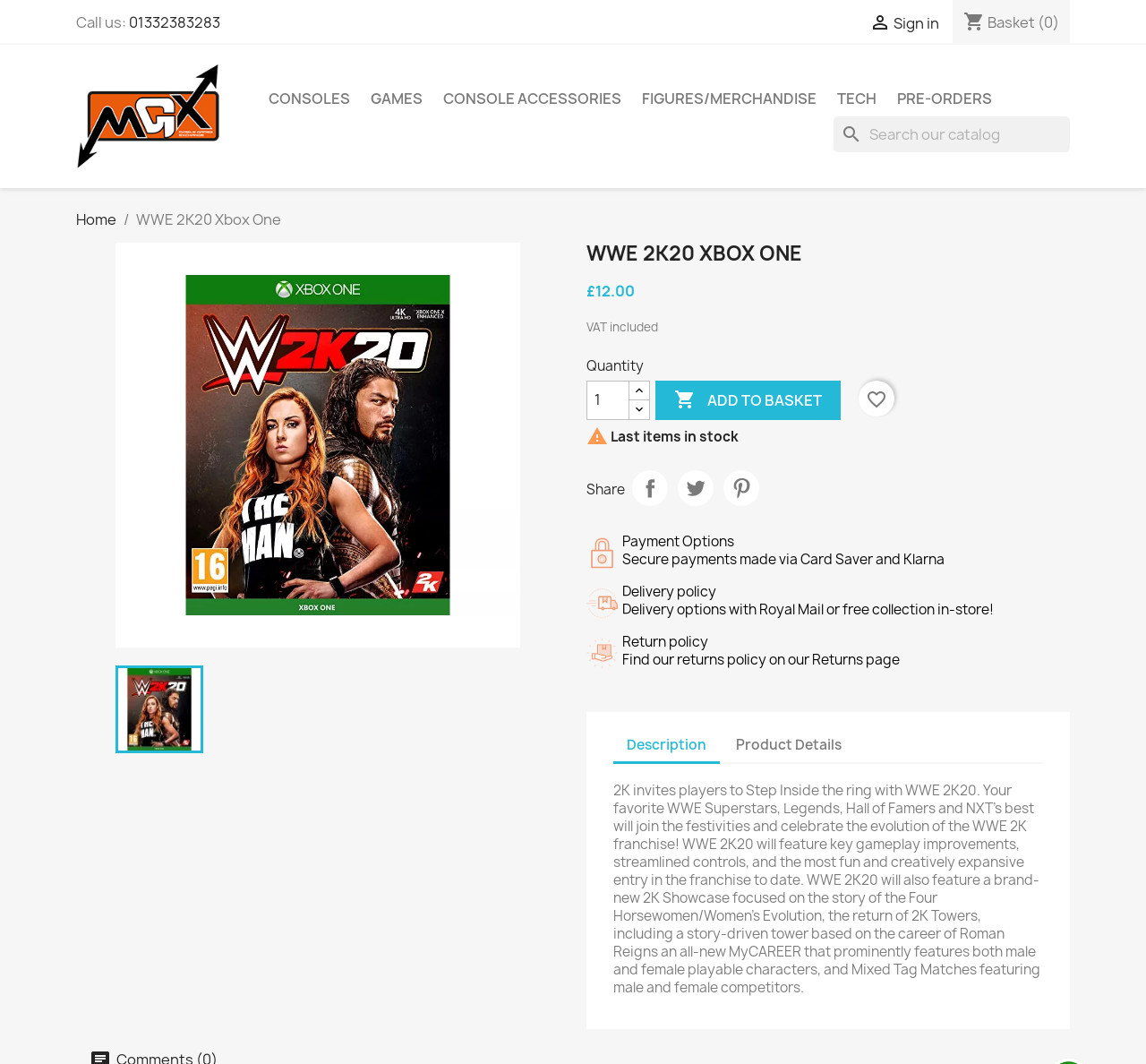Specify the bounding box coordinates of the area that needs to be clicked to achieve the following instruction: "Add to basket".

[0.572, 0.358, 0.734, 0.395]